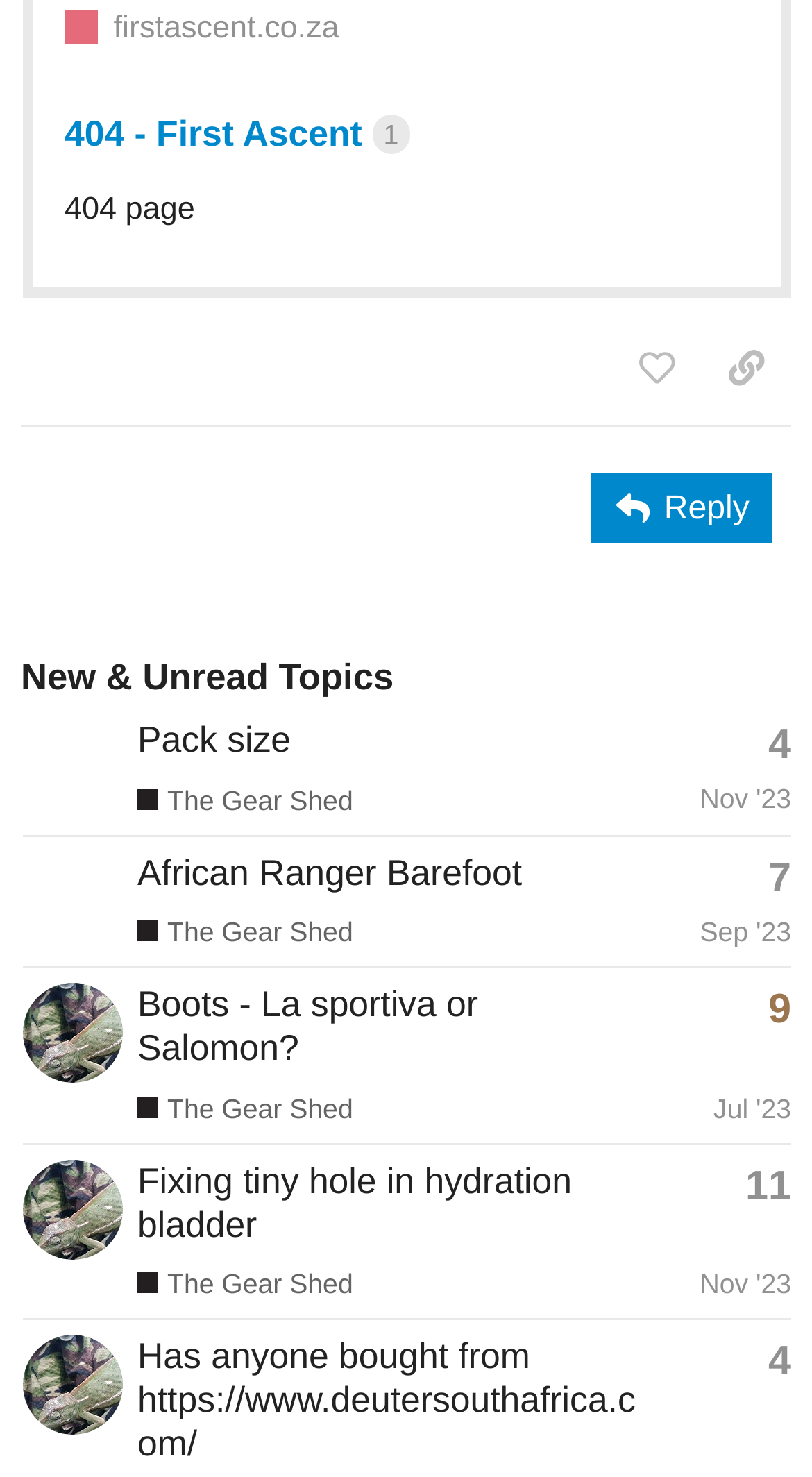Highlight the bounding box coordinates of the region I should click on to meet the following instruction: "Click on the link 'Nov '23'".

[0.862, 0.529, 0.974, 0.55]